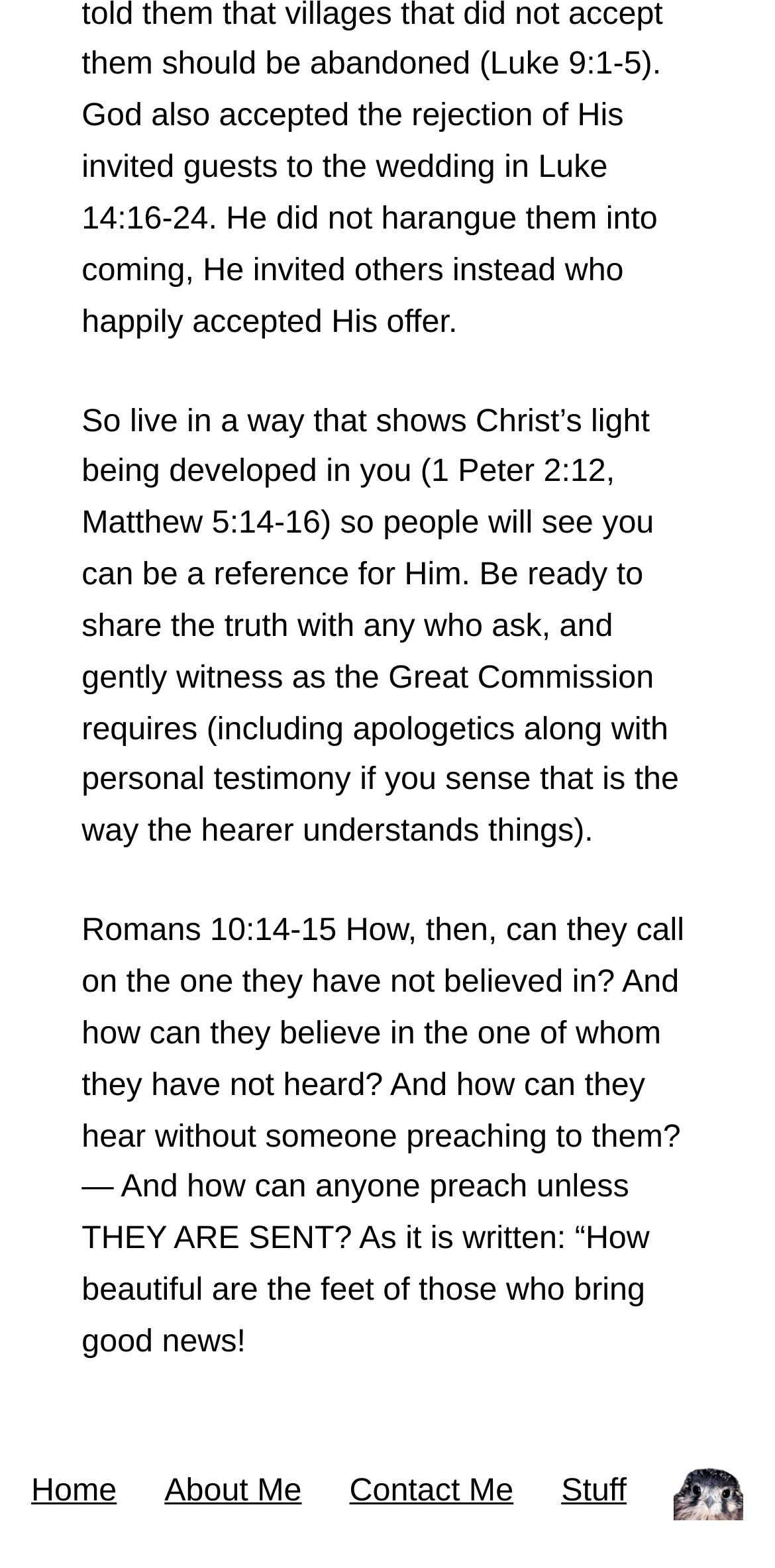Predict the bounding box of the UI element based on the description: "About Me". The coordinates should be four float numbers between 0 and 1, formatted as [left, top, right, bottom].

[0.212, 0.939, 0.389, 0.962]